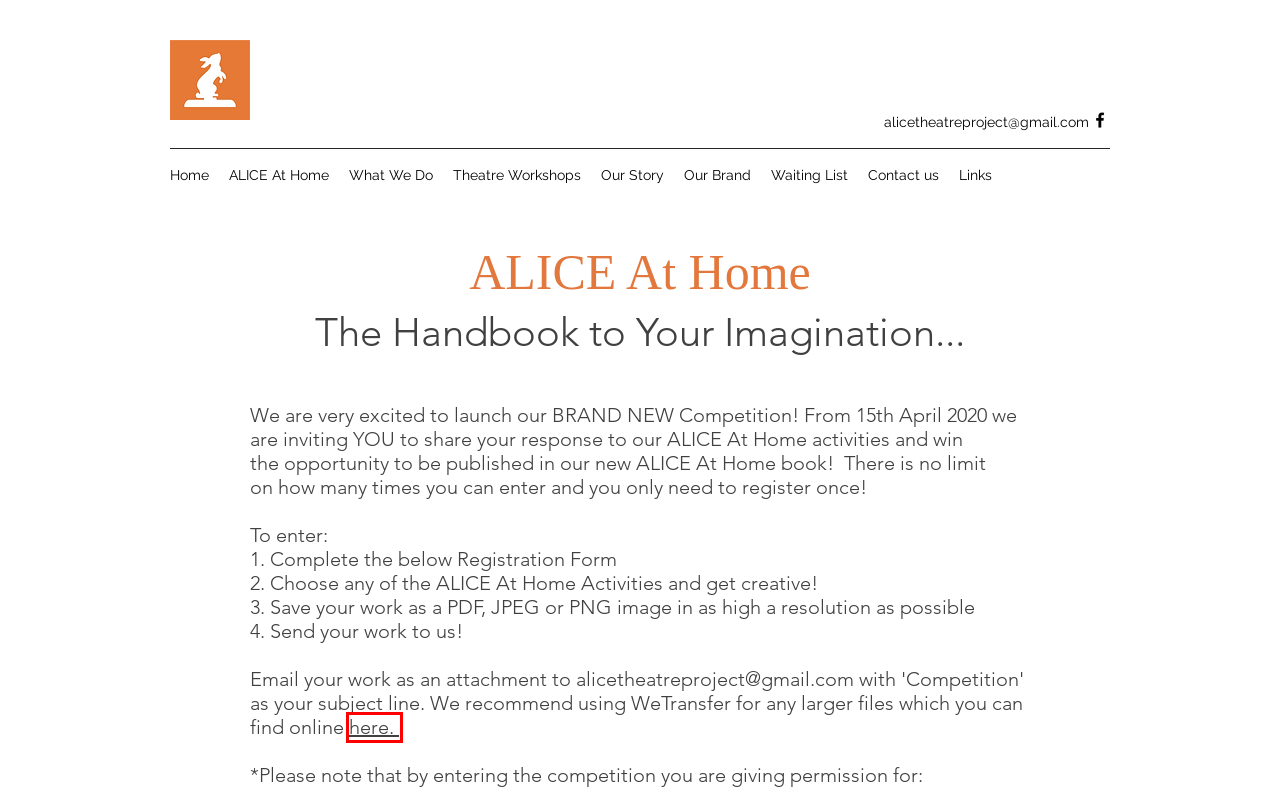Look at the given screenshot of a webpage with a red rectangle bounding box around a UI element. Pick the description that best matches the new webpage after clicking the element highlighted. The descriptions are:
A. ALICE At Home | ALICE Theatre Projec
B. Home | ALICE Theatre Project
C. What We Do | ALICE Theatre Projec
D. Contact | ALICE Theatre Project
E. Our Brand | ALICE Theatre Project
F. WeTransfer - Send Large Files & Share Photos Online - Up to 2GB Free
G. Theatre Workshops | ALICE Theatre Project
H. Waiting List | ALICE Theatre Projec

F